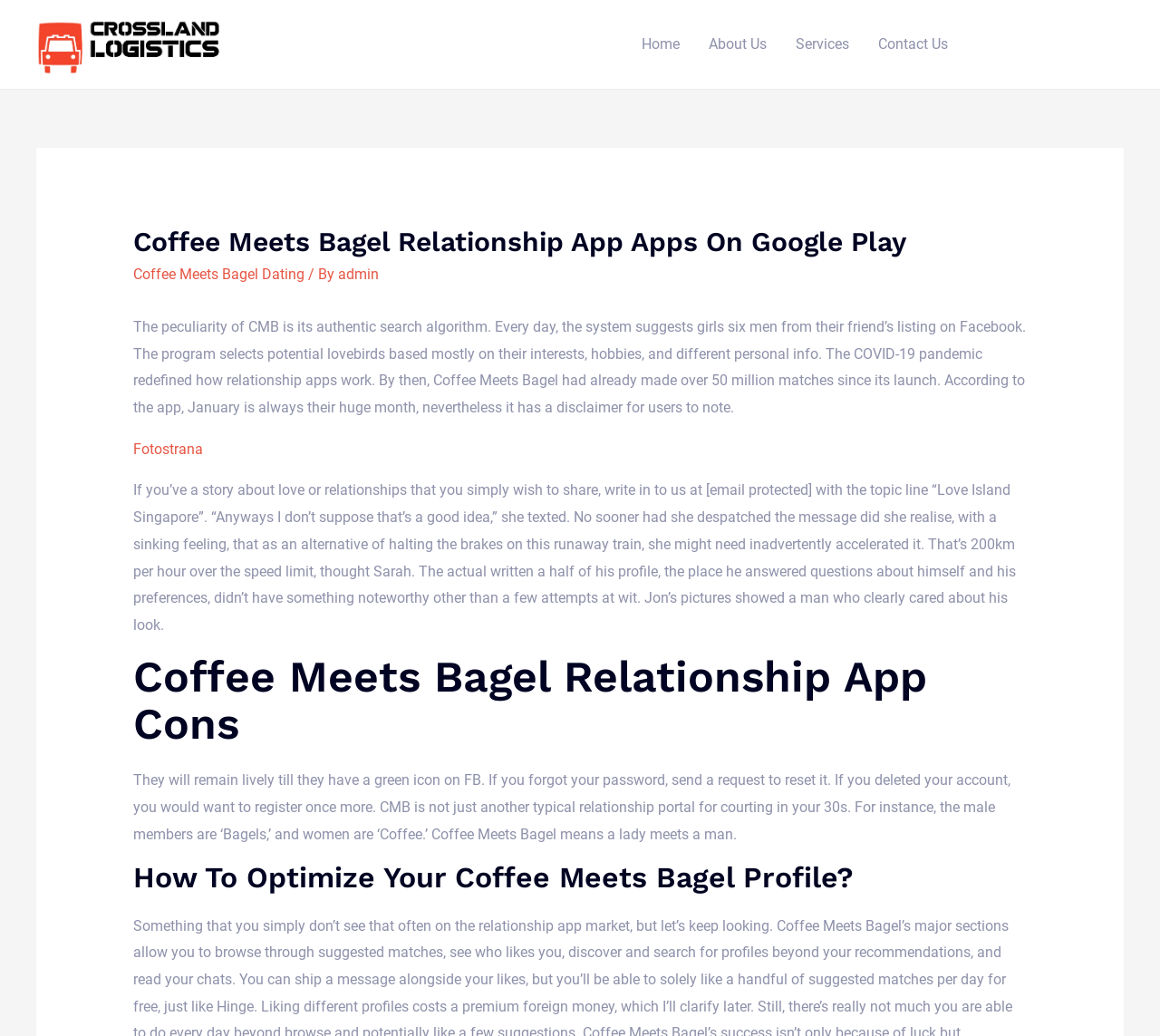Please identify the primary heading of the webpage and give its text content.

Coffee Meets Bagel Relationship App Apps On Google Play